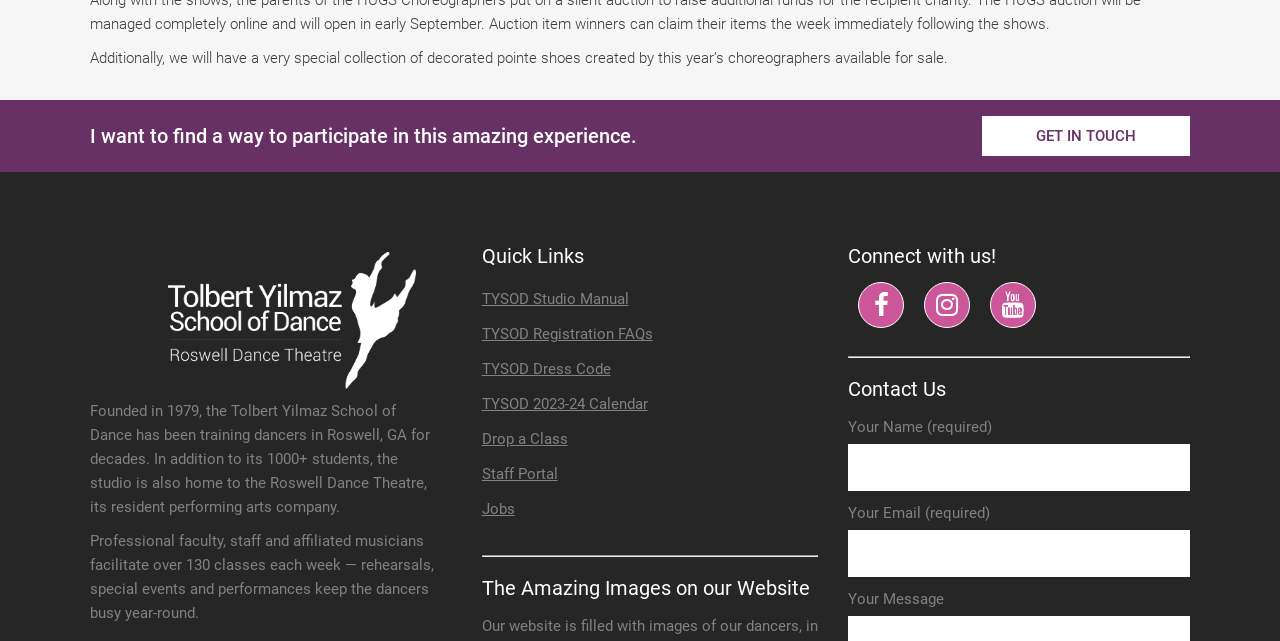What is the name of the dance school?
Deliver a detailed and extensive answer to the question.

I found this answer by reading the static text element that says 'Founded in 1979, the Tolbert Yilmaz School of Dance has been training dancers in Roswell, GA for decades.'